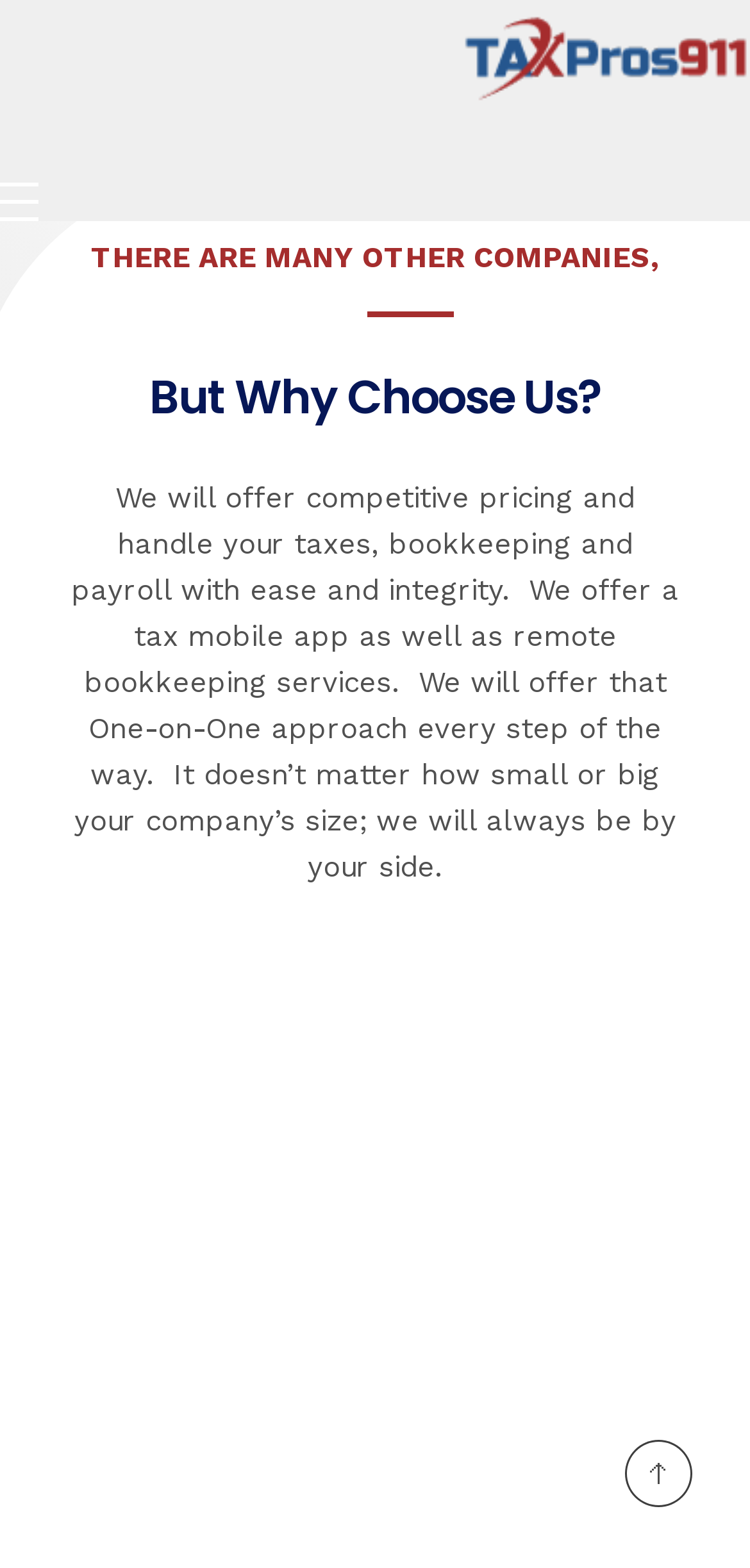Based on the visual content of the image, answer the question thoroughly: What is the purpose of the company?

I found the purpose of the company by reading the StaticText element, which mentions that they will handle taxes, bookkeeping, and payroll with ease and integrity, suggesting that the company's purpose is to handle financial tasks for its clients.